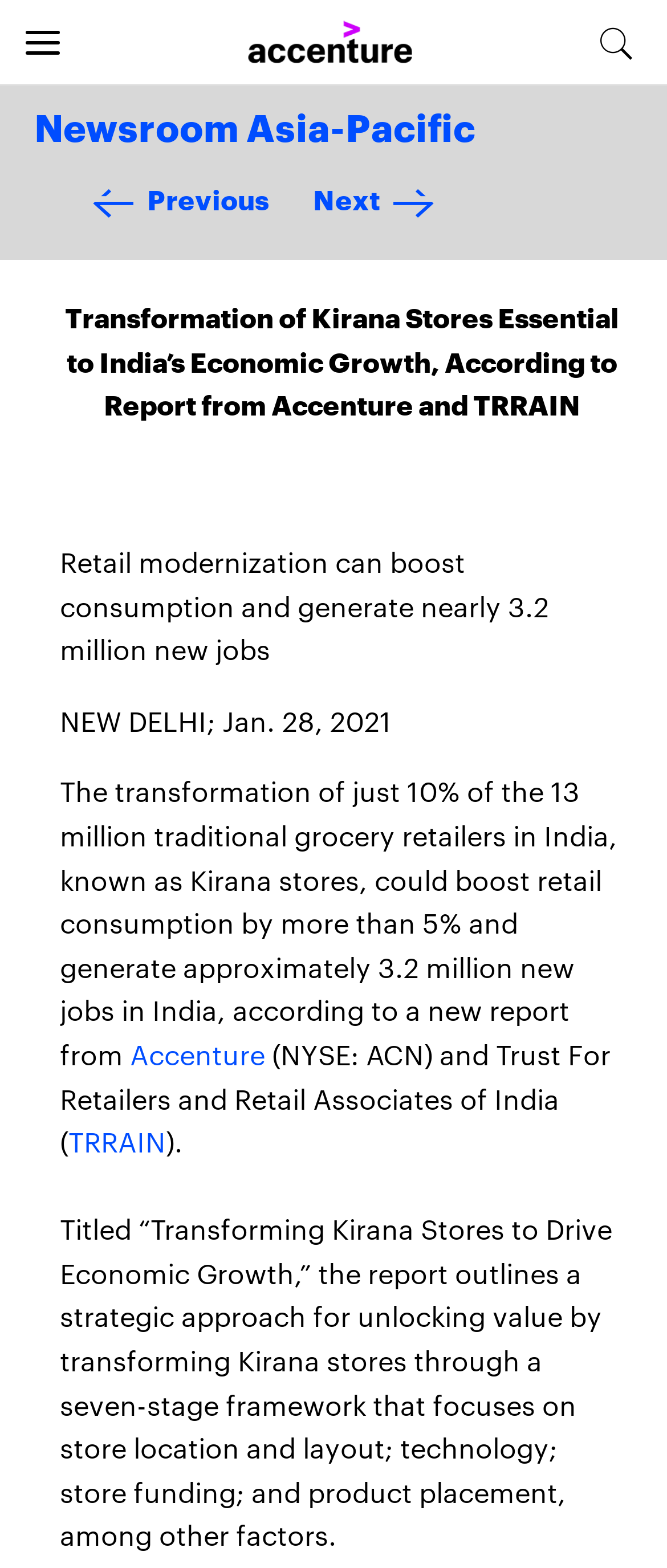Who are the authors of the report?
Based on the image, respond with a single word or phrase.

Accenture and TRRAIN